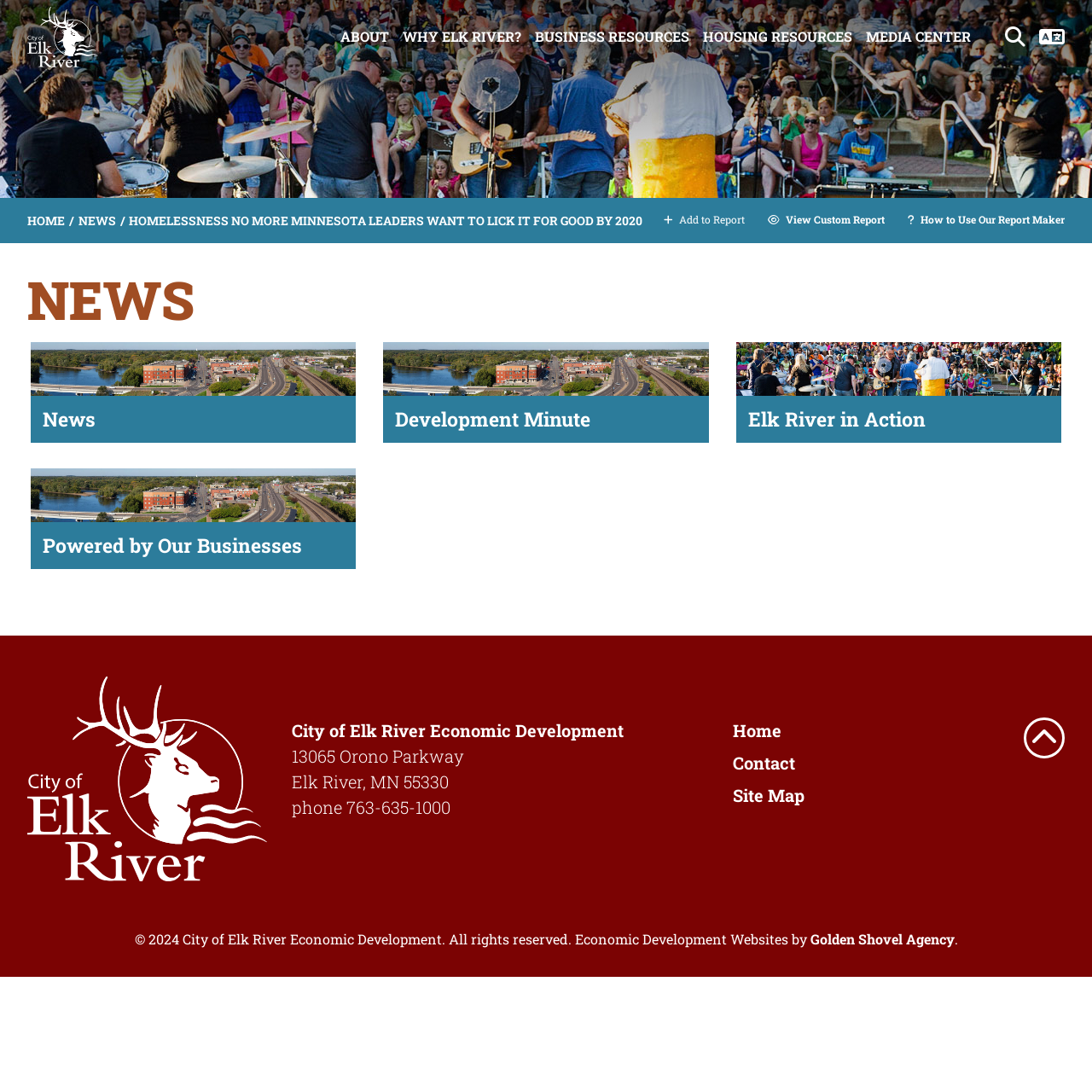Please identify the bounding box coordinates of the area I need to click to accomplish the following instruction: "Call 763-635-1000".

[0.317, 0.729, 0.412, 0.749]